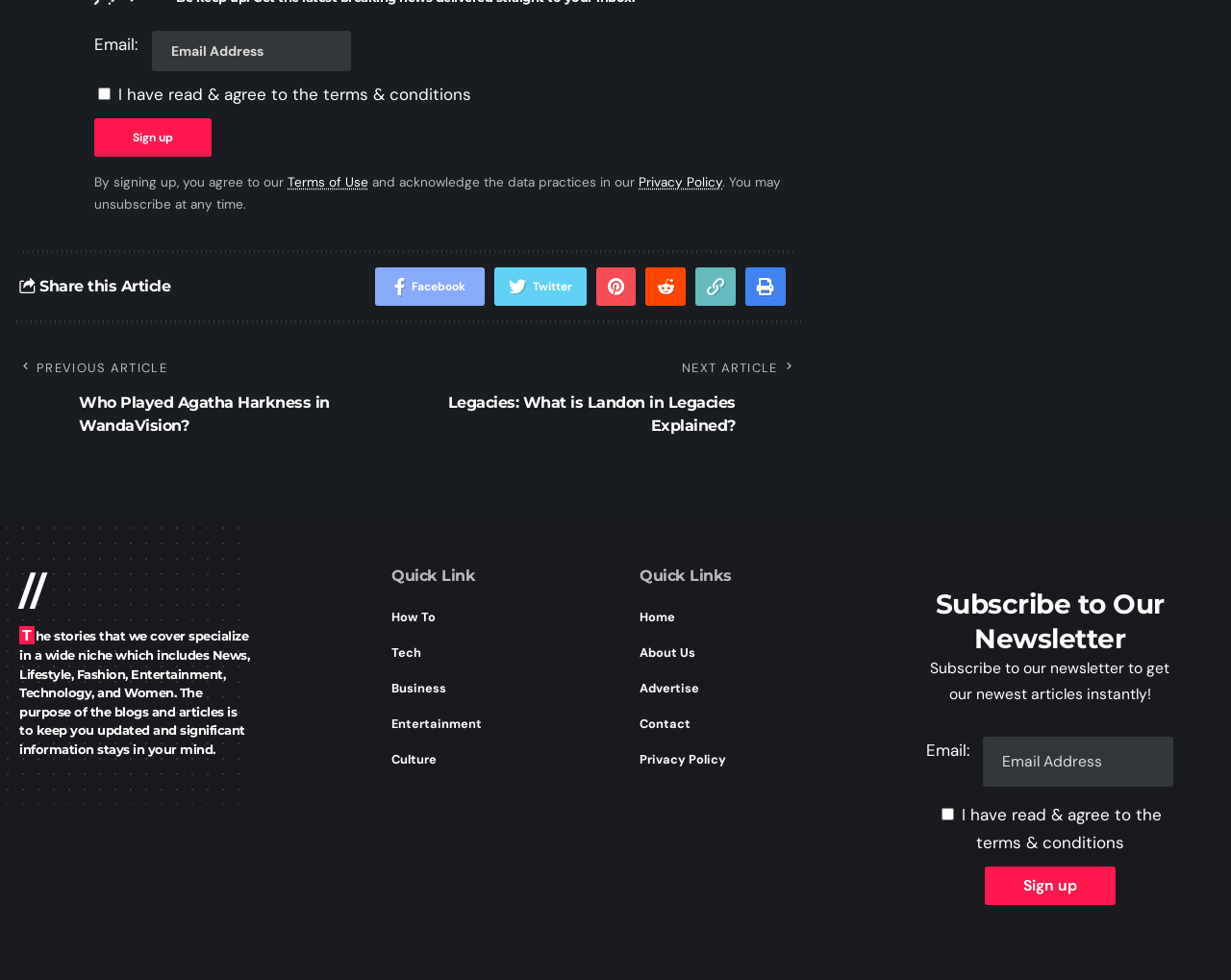Identify the bounding box coordinates of the specific part of the webpage to click to complete this instruction: "Share this article on Facebook".

[0.304, 0.272, 0.394, 0.312]